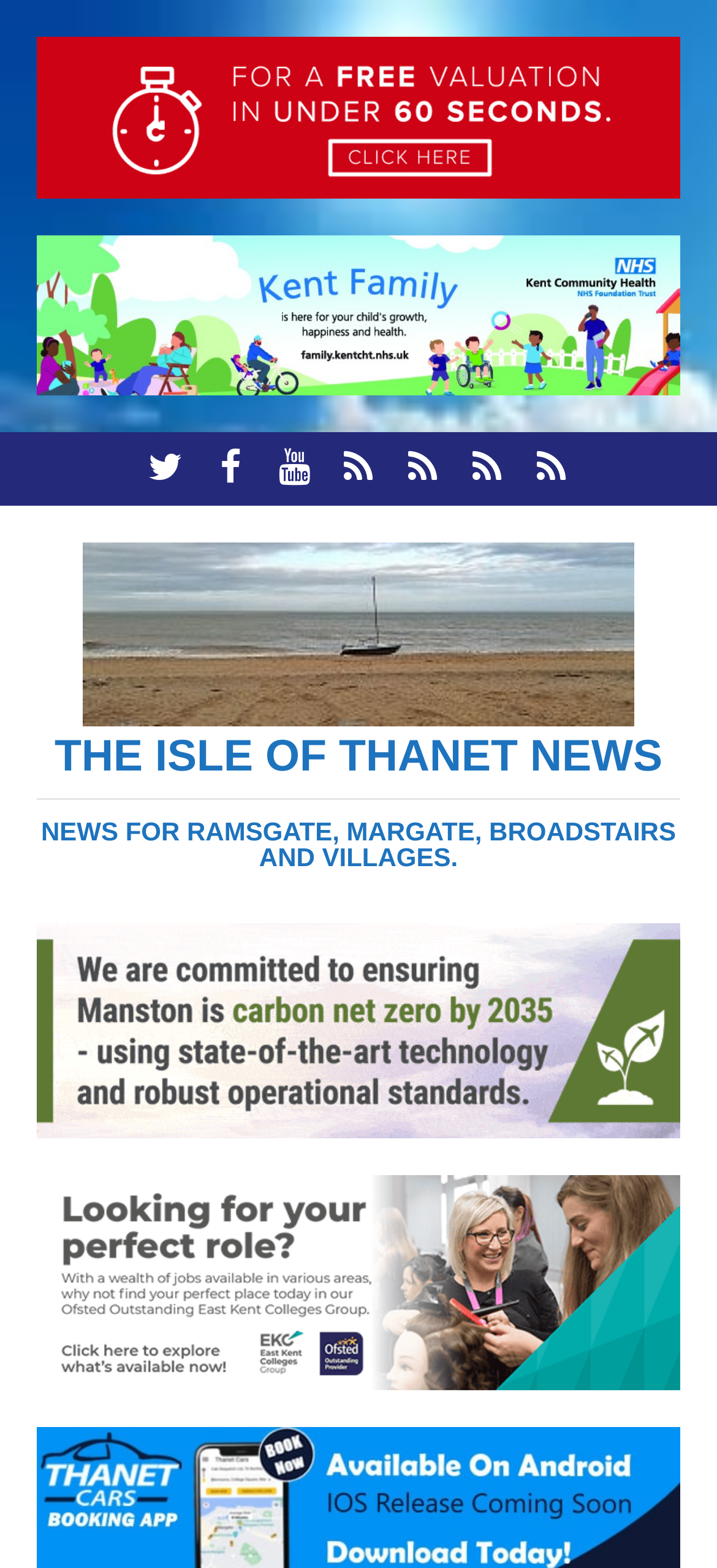Please locate the UI element described by "Commenting policy" and provide its bounding box coordinates.

[0.724, 0.276, 0.814, 0.323]